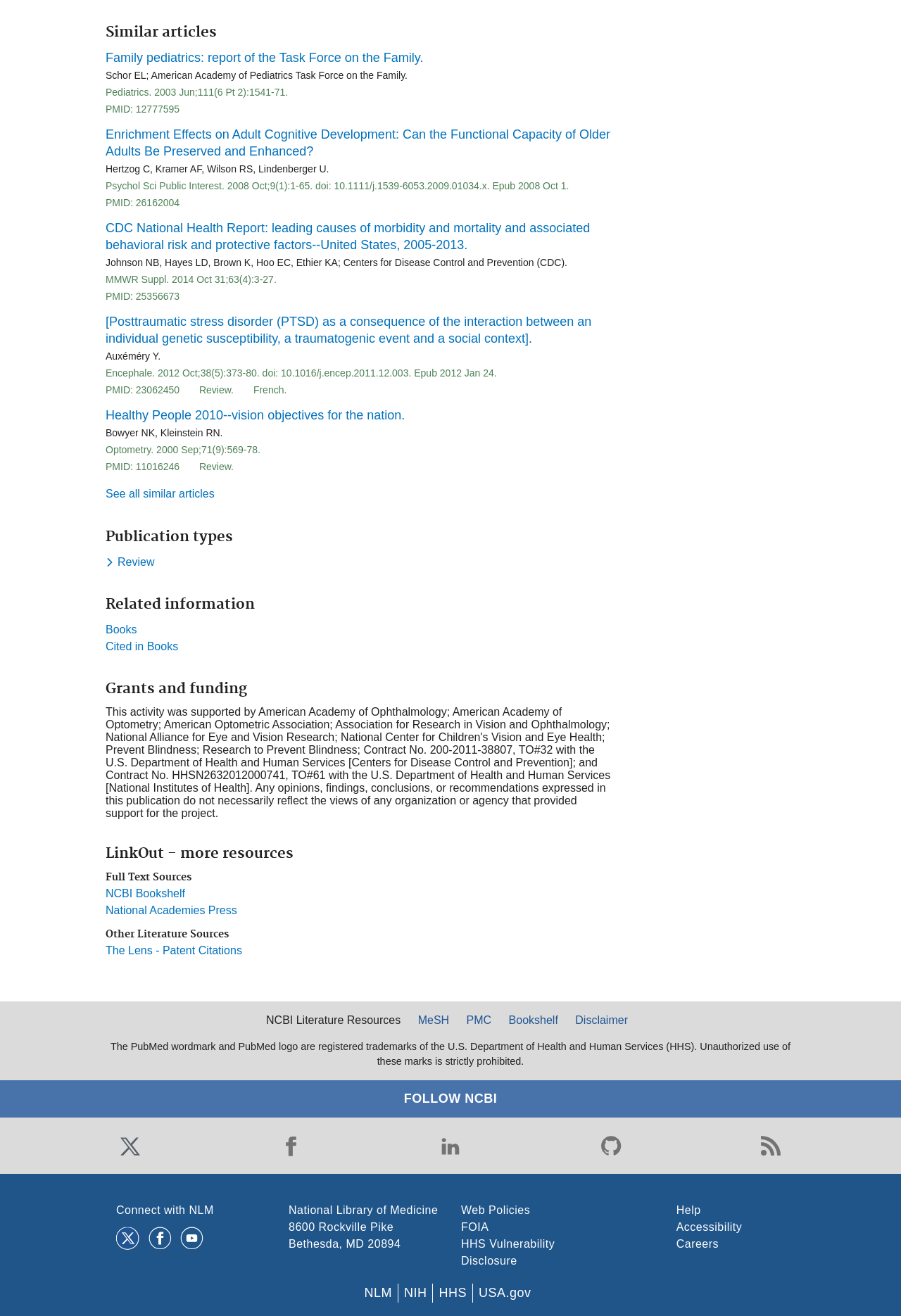What is the purpose of the 'LinkOut - more resources' section?
Please ensure your answer is as detailed and informative as possible.

The purpose of the 'LinkOut - more resources' section is to provide additional resources related to the articles listed on the webpage. This section contains links to external resources such as NCBI Bookshelf, National Academies Press, and The Lens - Patent Citations, which can provide more information on the topics discussed in the articles.